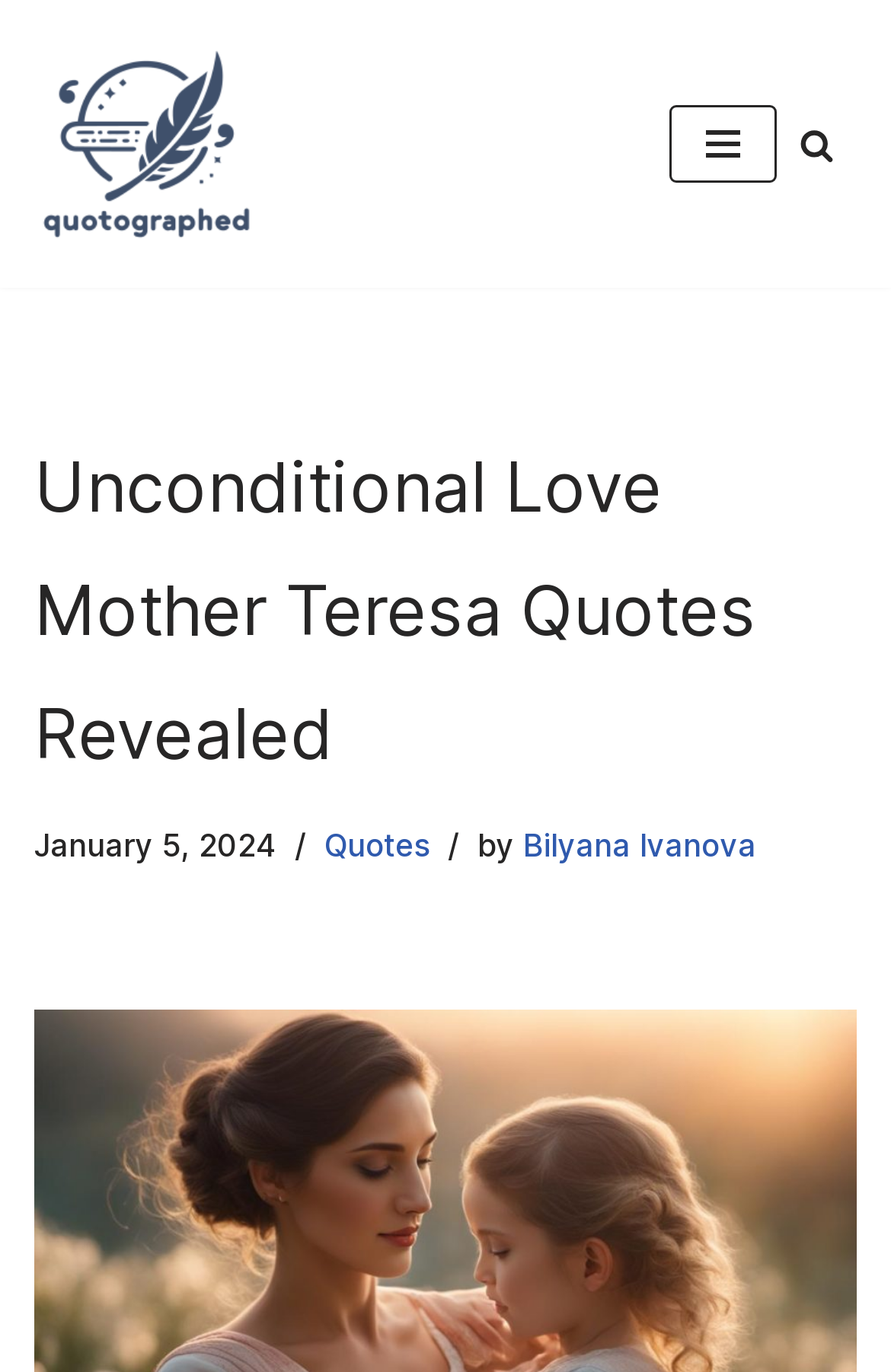Find and generate the main title of the webpage.

Unconditional Love Mother Teresa Quotes Revealed